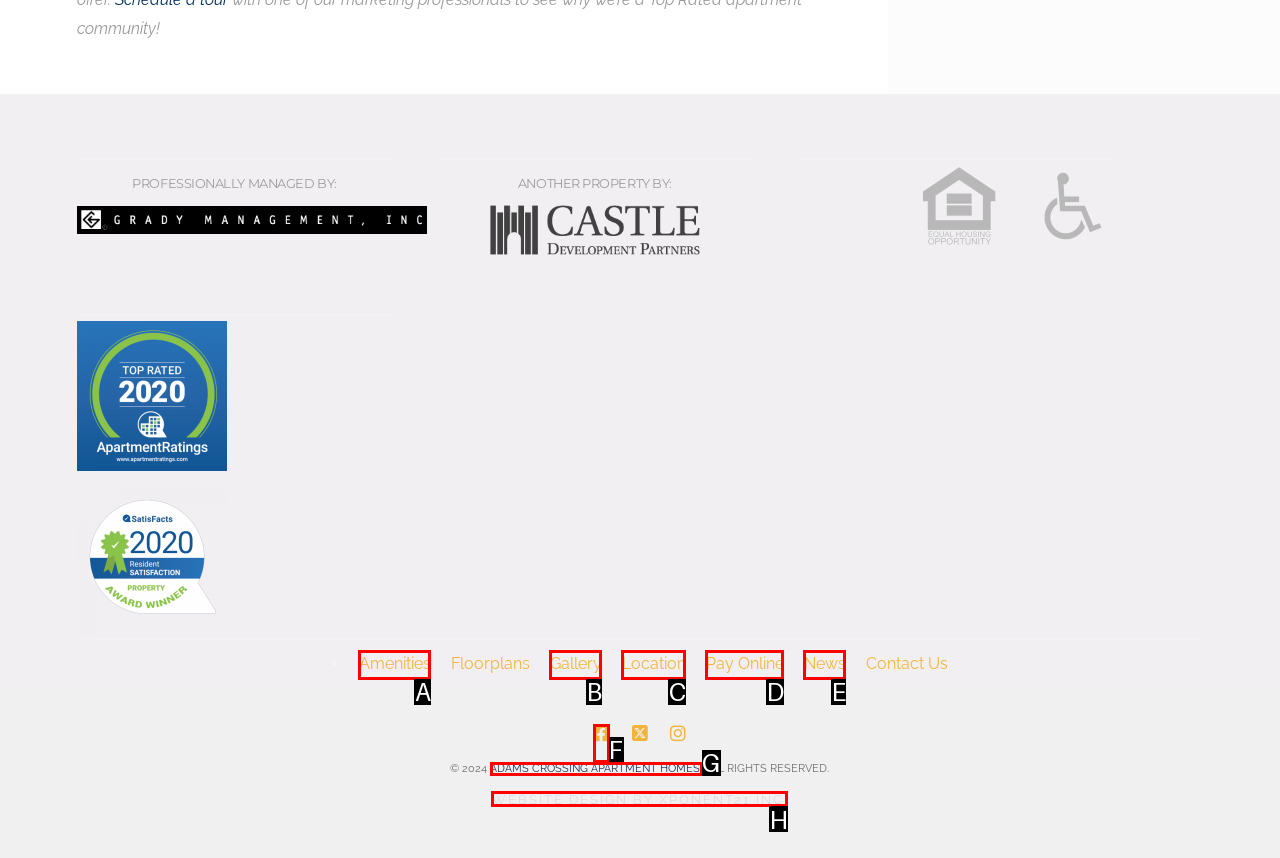Identify the HTML element that corresponds to the description: Location Provide the letter of the matching option directly from the choices.

C